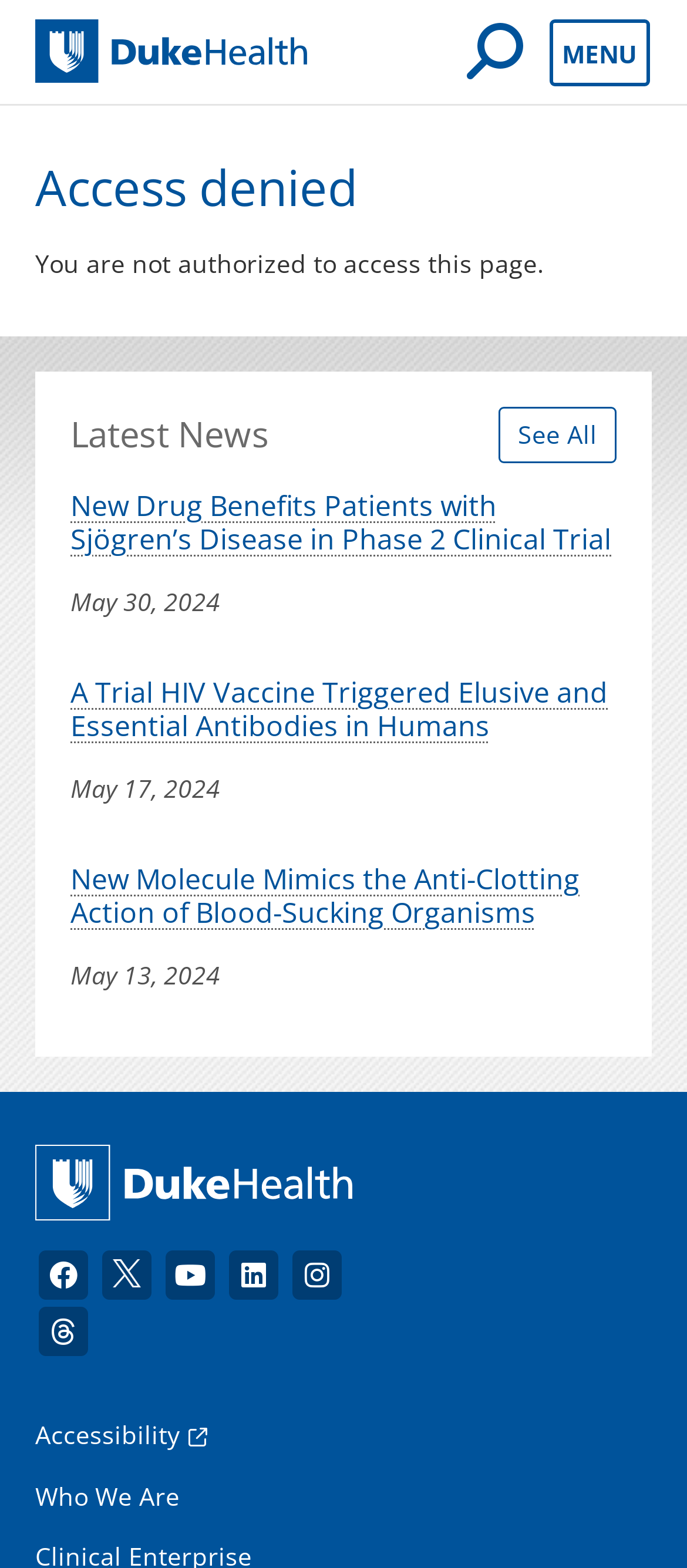Determine the bounding box coordinates for the area that needs to be clicked to fulfill this task: "Read about New Drug Benefits Patients with Sjögren’s Disease". The coordinates must be given as four float numbers between 0 and 1, i.e., [left, top, right, bottom].

[0.103, 0.312, 0.897, 0.397]